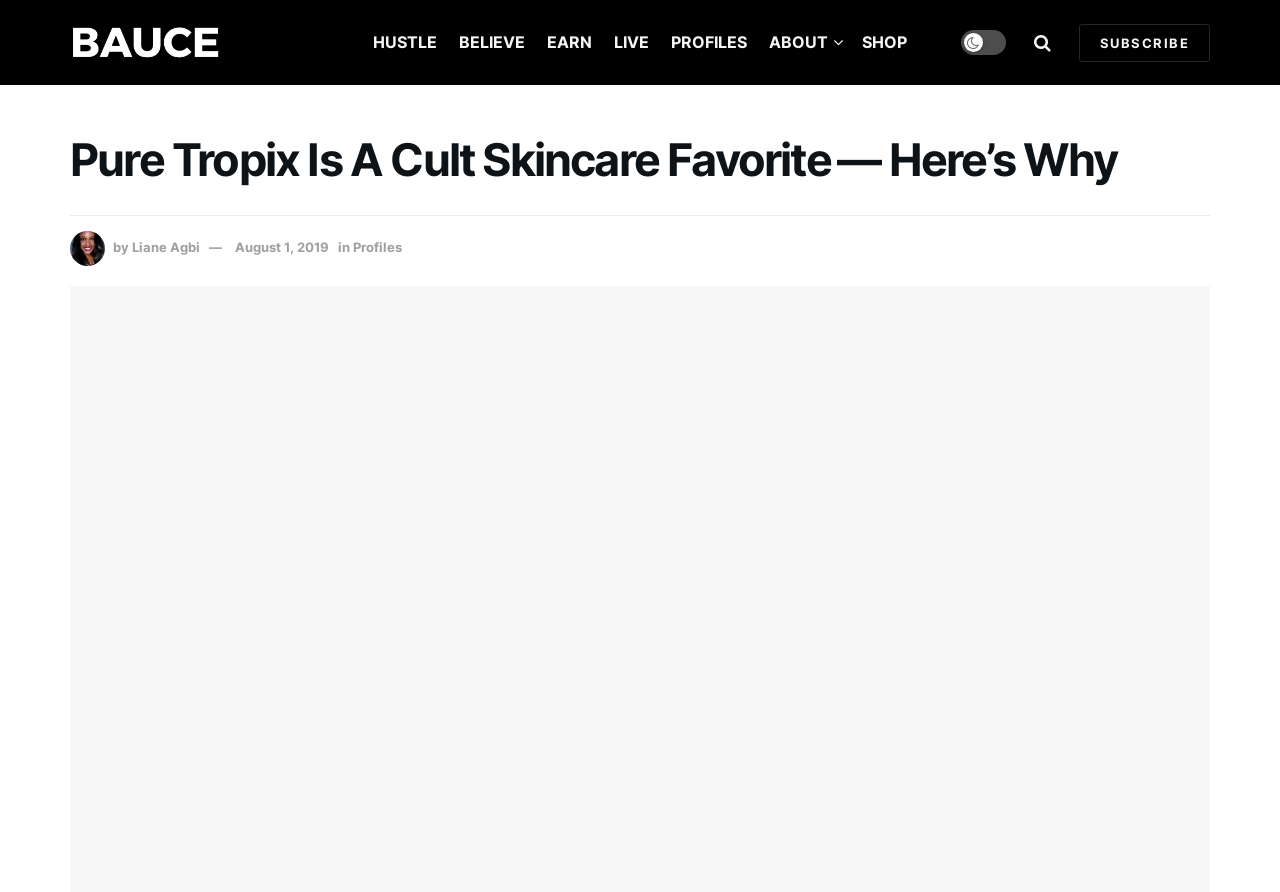Please identify the bounding box coordinates of the area that needs to be clicked to follow this instruction: "Click the link to Do I Need A Prescription For Deltasone".

None